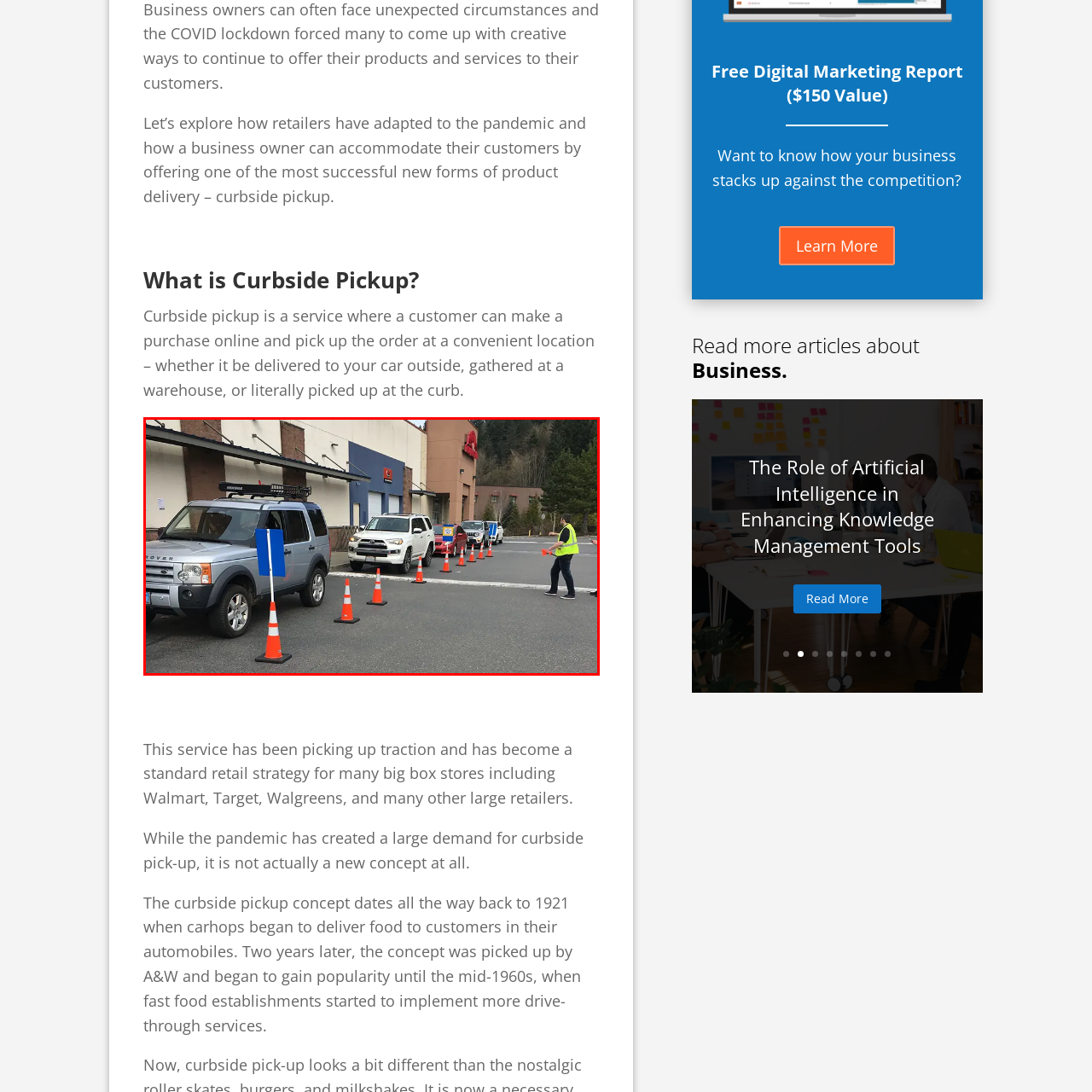What is the purpose of the traffic cones?
Observe the image within the red bounding box and give a detailed and thorough answer to the question.

The traffic cones are used to guide customers to their intended spots in the designated pickup lane, ensuring a smooth flow of traffic and facilitating the curbside pickup process.